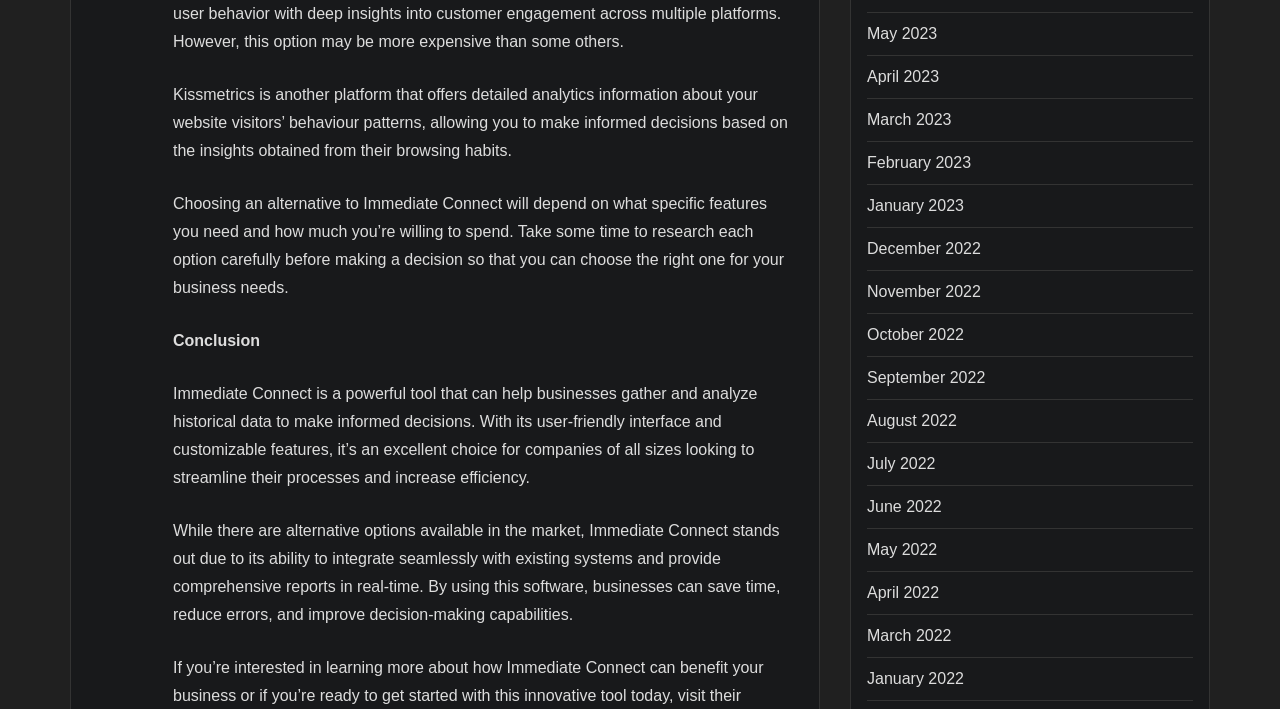What is the time period covered by the links on the webpage?
Please provide a comprehensive and detailed answer to the question.

The links on the webpage include months from 2022 and 2023, such as May 2023, April 2023, and January 2022. This indicates that the time period covered by the links is 2022 and 2023.